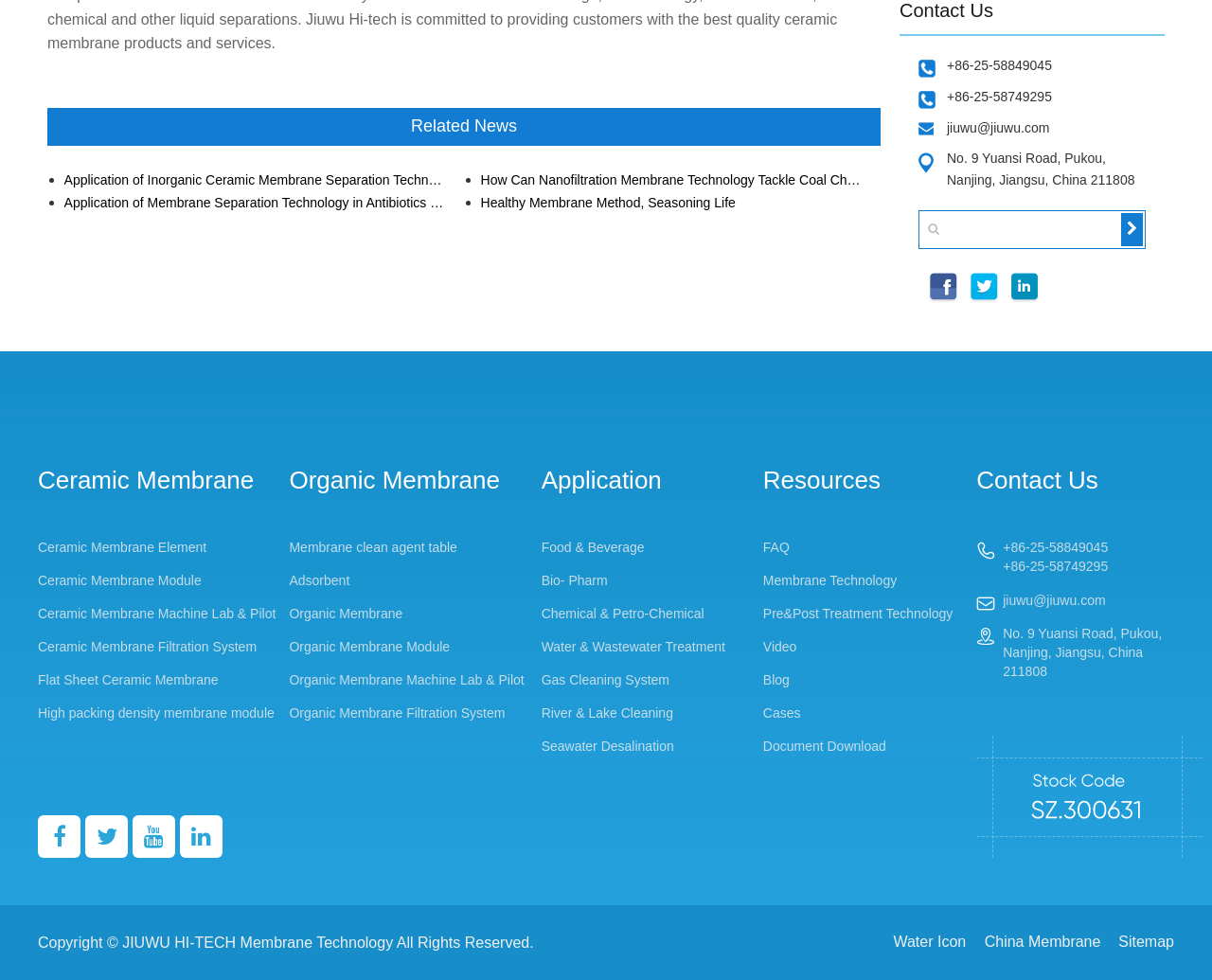What is the title of the first news item?
Please utilize the information in the image to give a detailed response to the question.

I found the title of the first news item by looking at the list of news items under the 'Related News' heading. The first item in the list has the title 'Application of Inorganic Ceramic Membrane Separation Technology in Vinegar Production'.